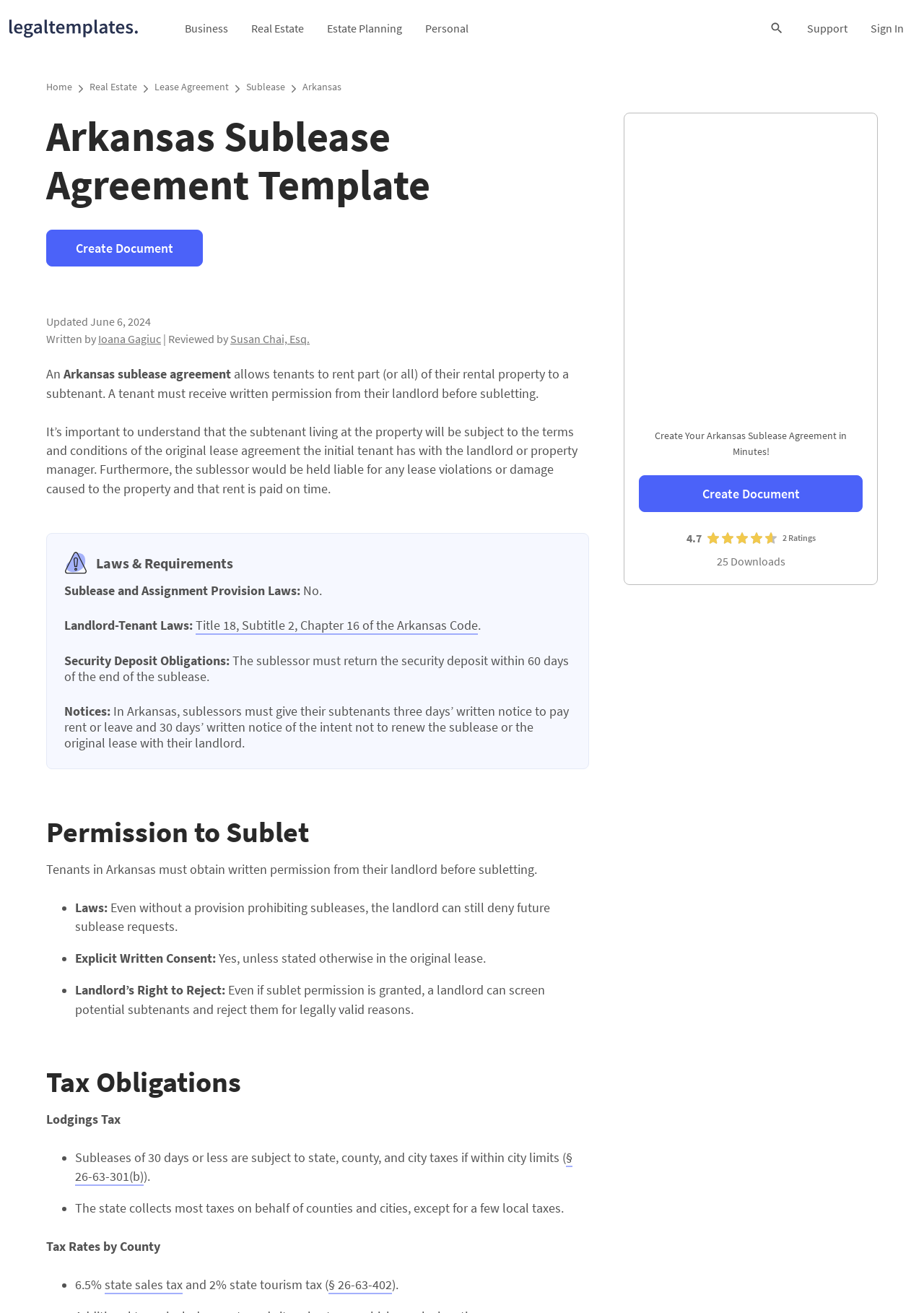Who must give written permission for subletting?
Based on the visual information, provide a detailed and comprehensive answer.

According to the webpage, tenants in Arkansas must obtain written permission from their landlord before subletting, as stated in the Permission to Sublet section.